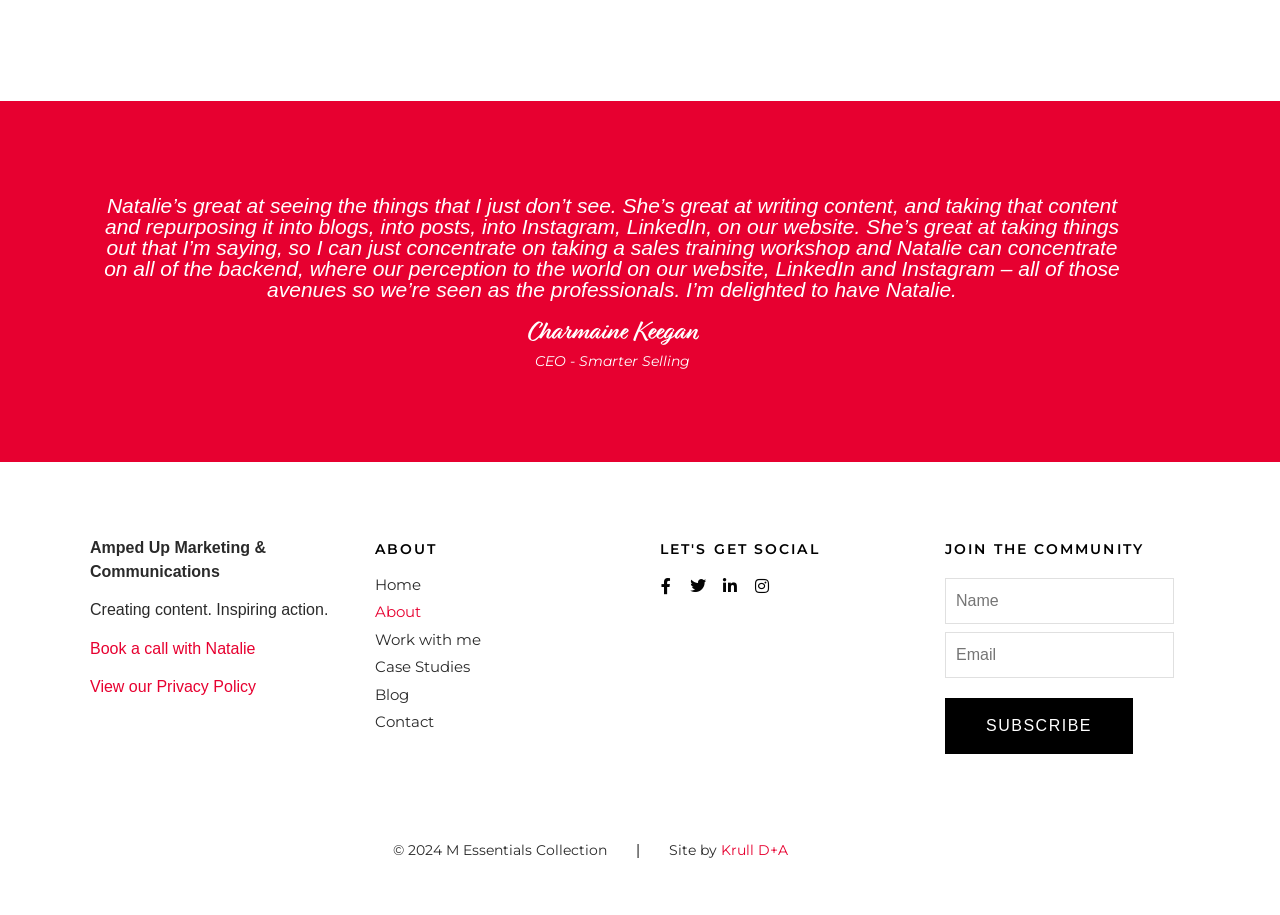Provide a short, one-word or phrase answer to the question below:
What is the name of the CEO?

Charmaine Keegan